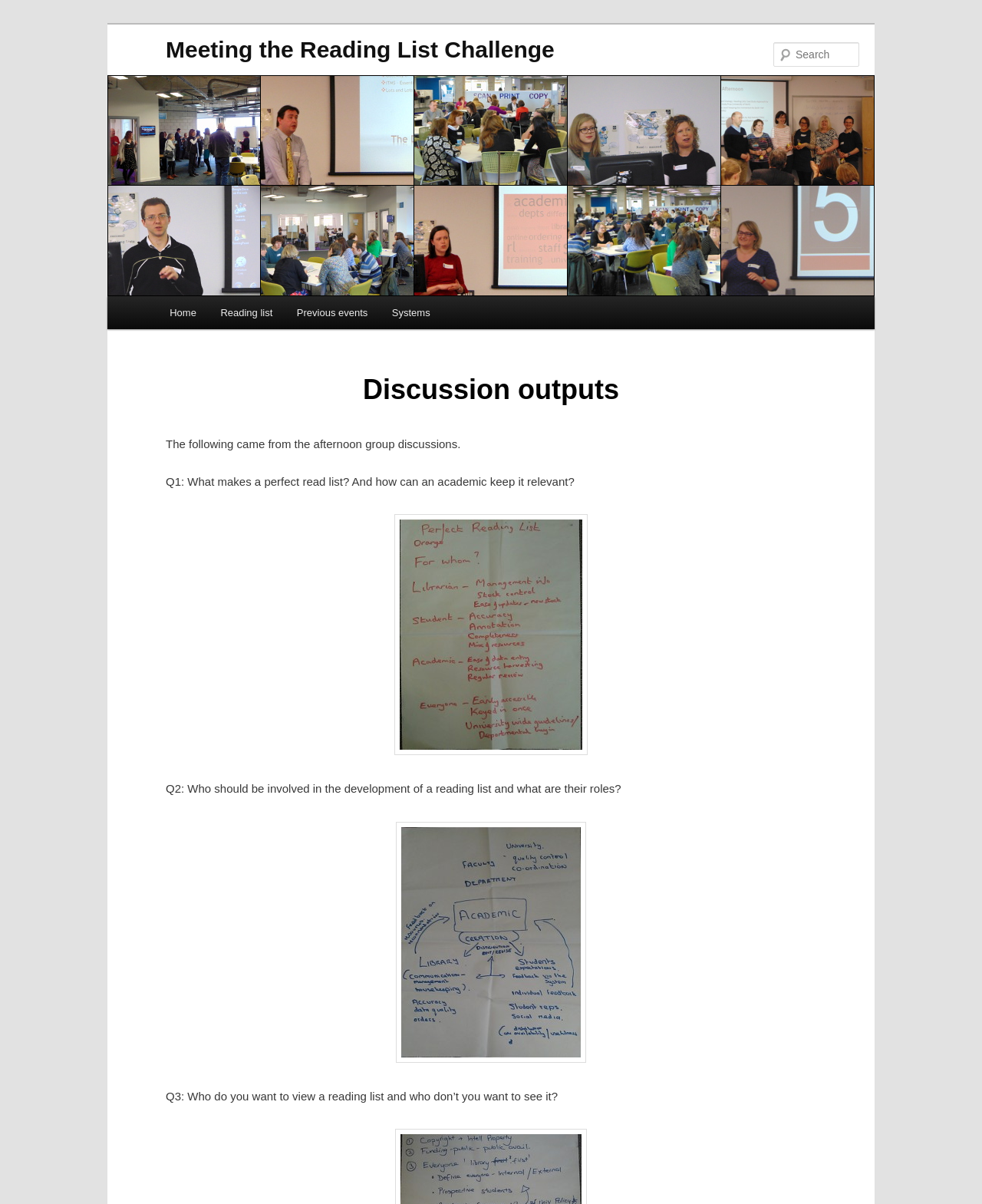Your task is to find and give the main heading text of the webpage.

Meeting the Reading List Challenge